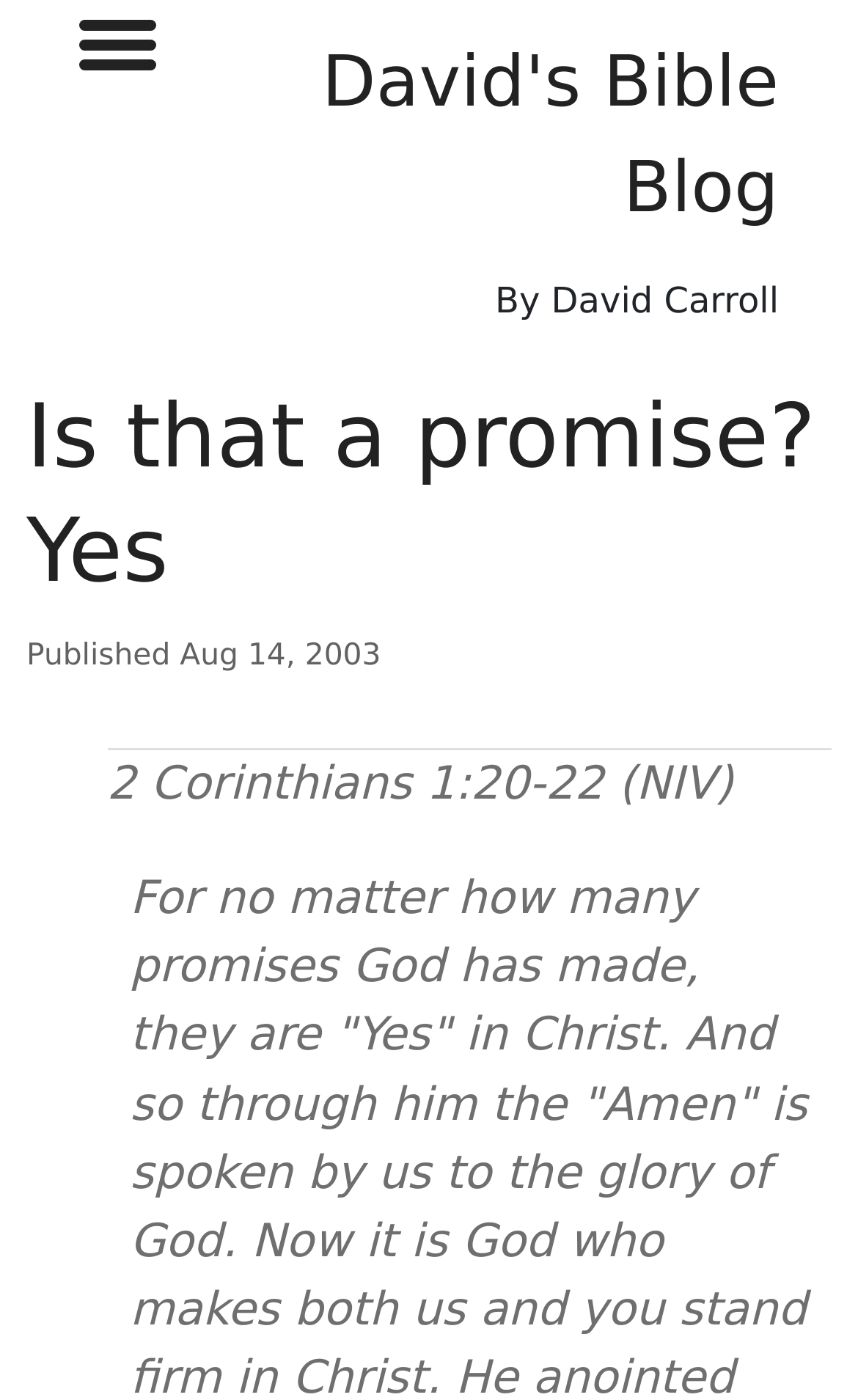Respond with a single word or phrase:
What is the date of the blog post?

Aug 14, 2003